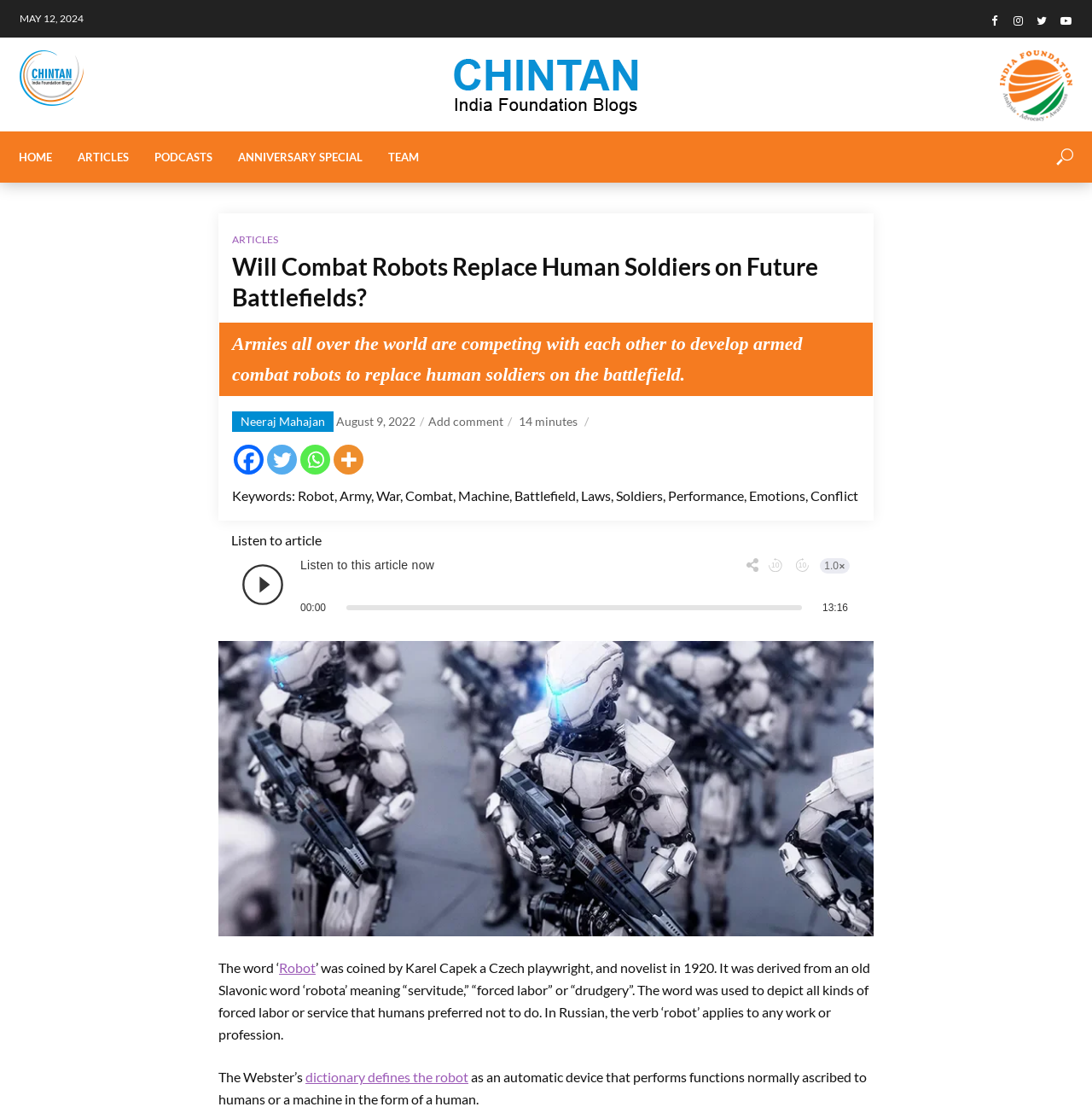What is the topic of the article?
Please look at the screenshot and answer in one word or a short phrase.

Combat robots